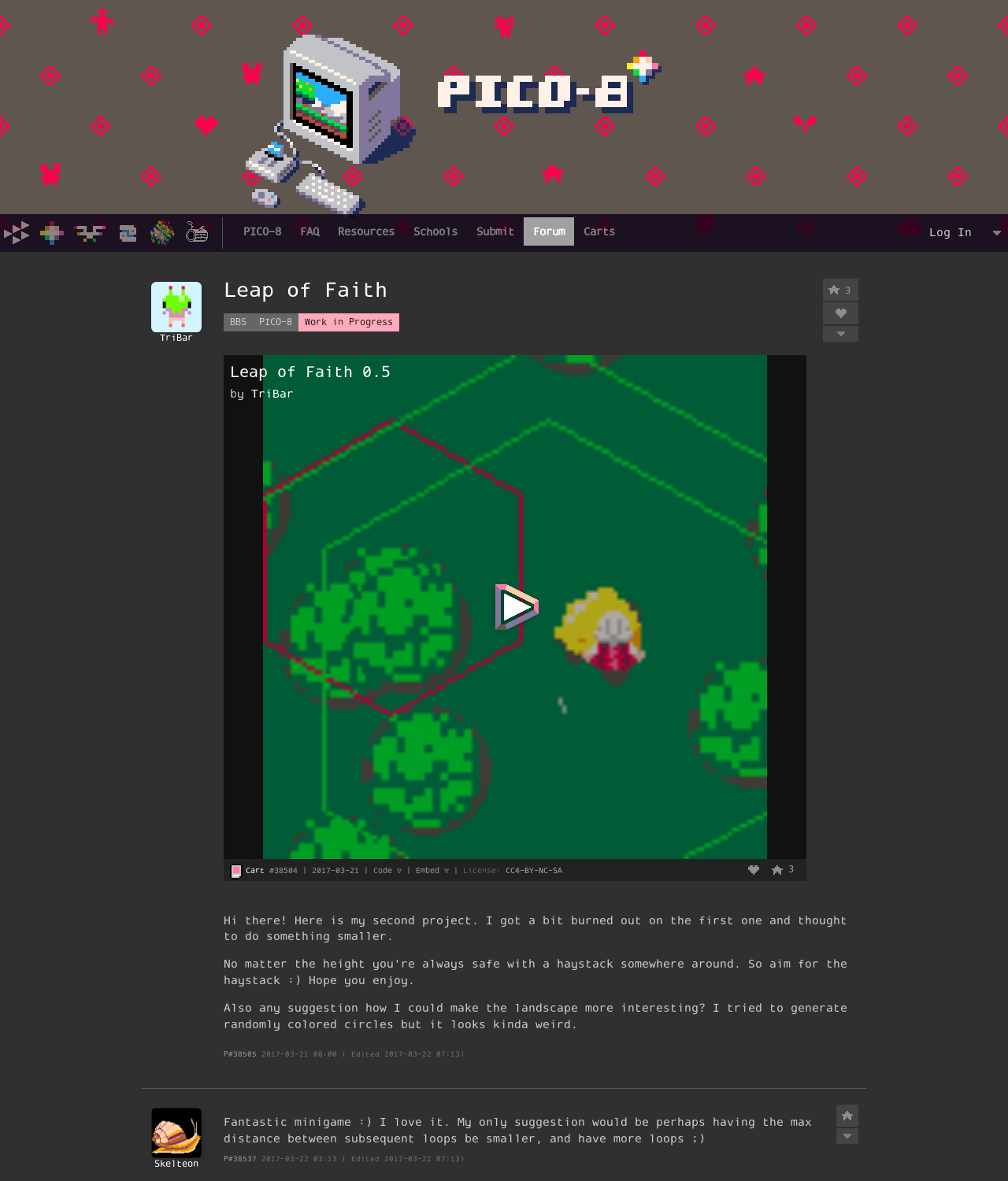What is the name of the game being showcased?
Please answer using one word or phrase, based on the screenshot.

Leap of Faith